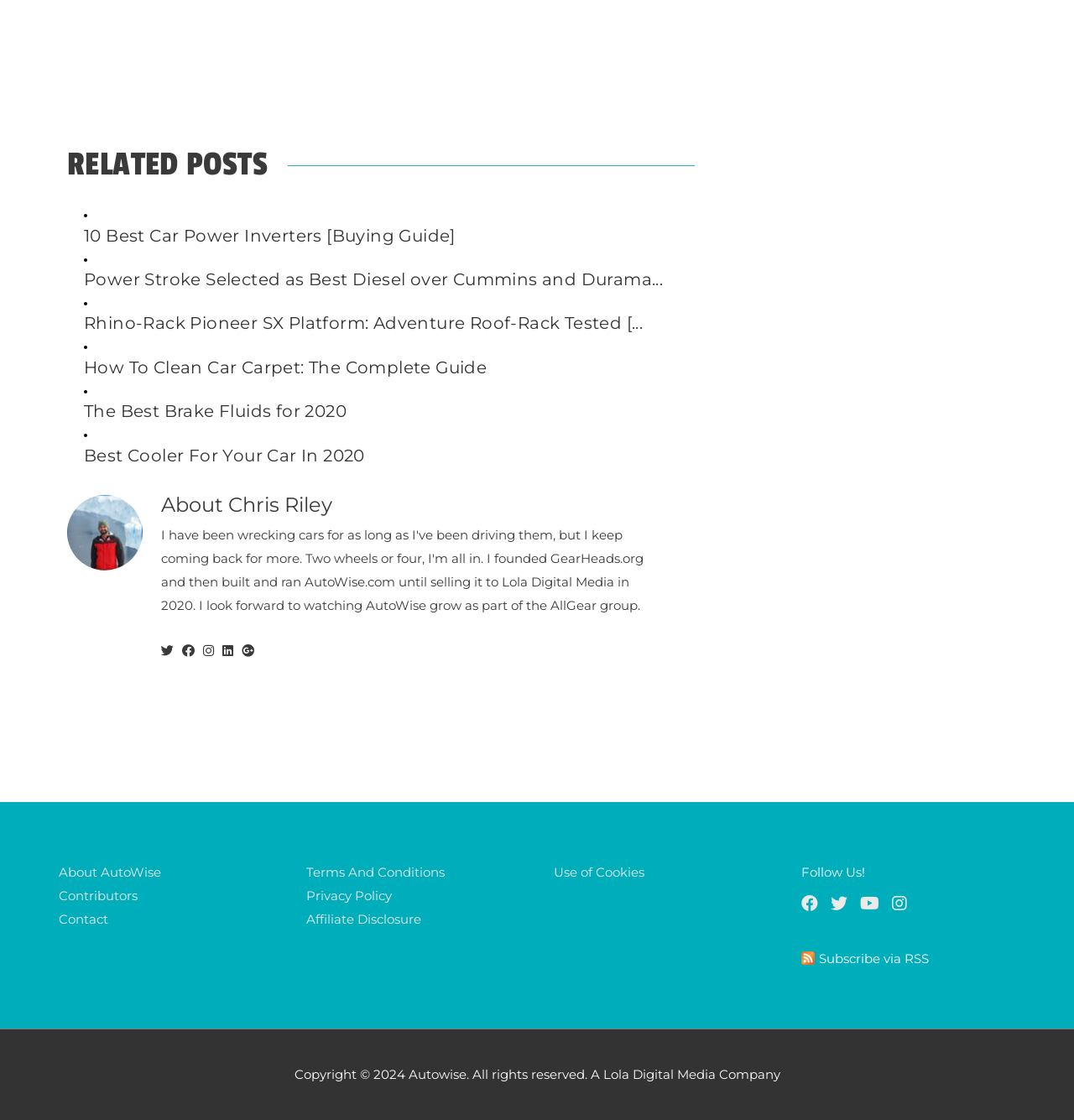Identify the bounding box coordinates of the clickable region necessary to fulfill the following instruction: "Click on '10 Best Car Power Inverters [Buying Guide]' link". The bounding box coordinates should be four float numbers between 0 and 1, i.e., [left, top, right, bottom].

[0.078, 0.201, 0.631, 0.219]